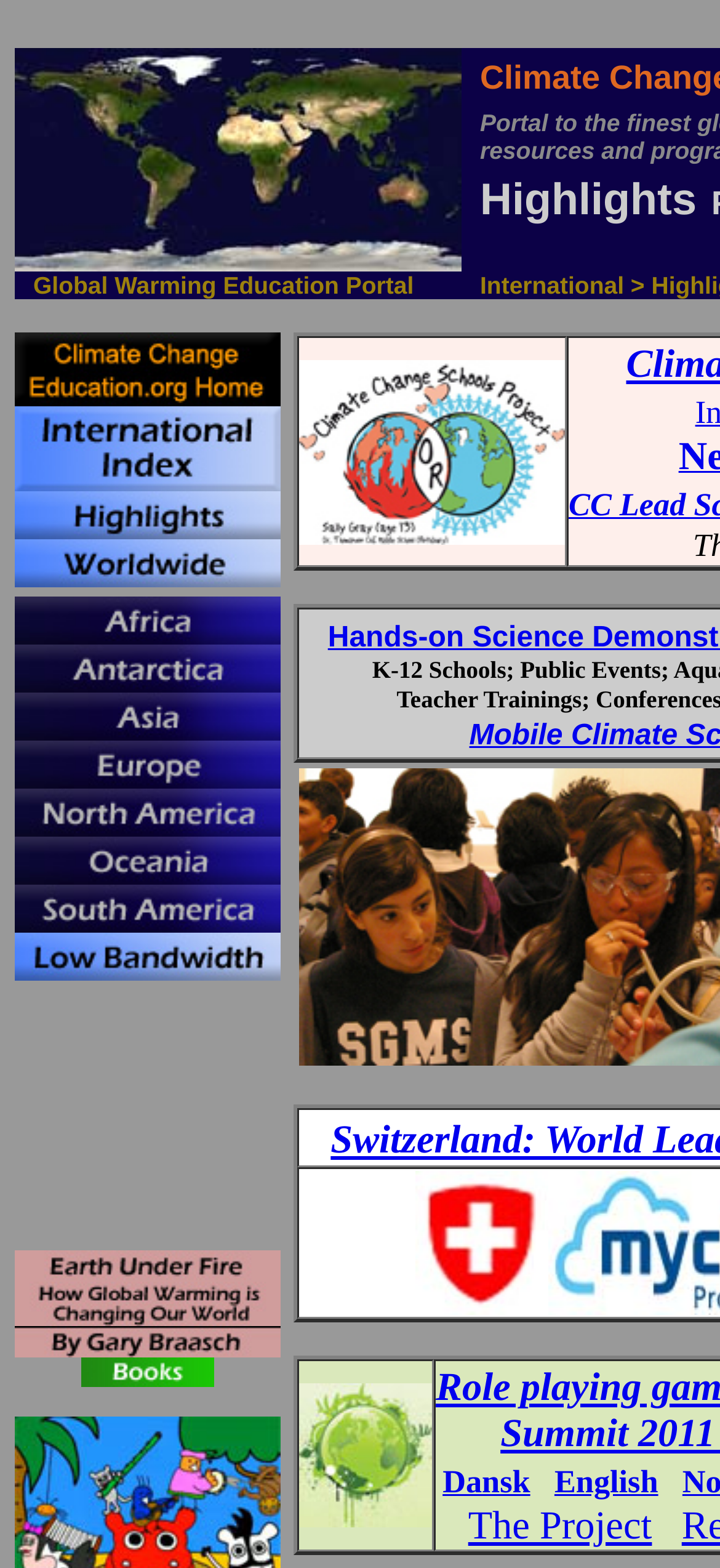Specify the bounding box coordinates of the area to click in order to follow the given instruction: "Click the image at the top left corner."

[0.021, 0.031, 0.641, 0.173]